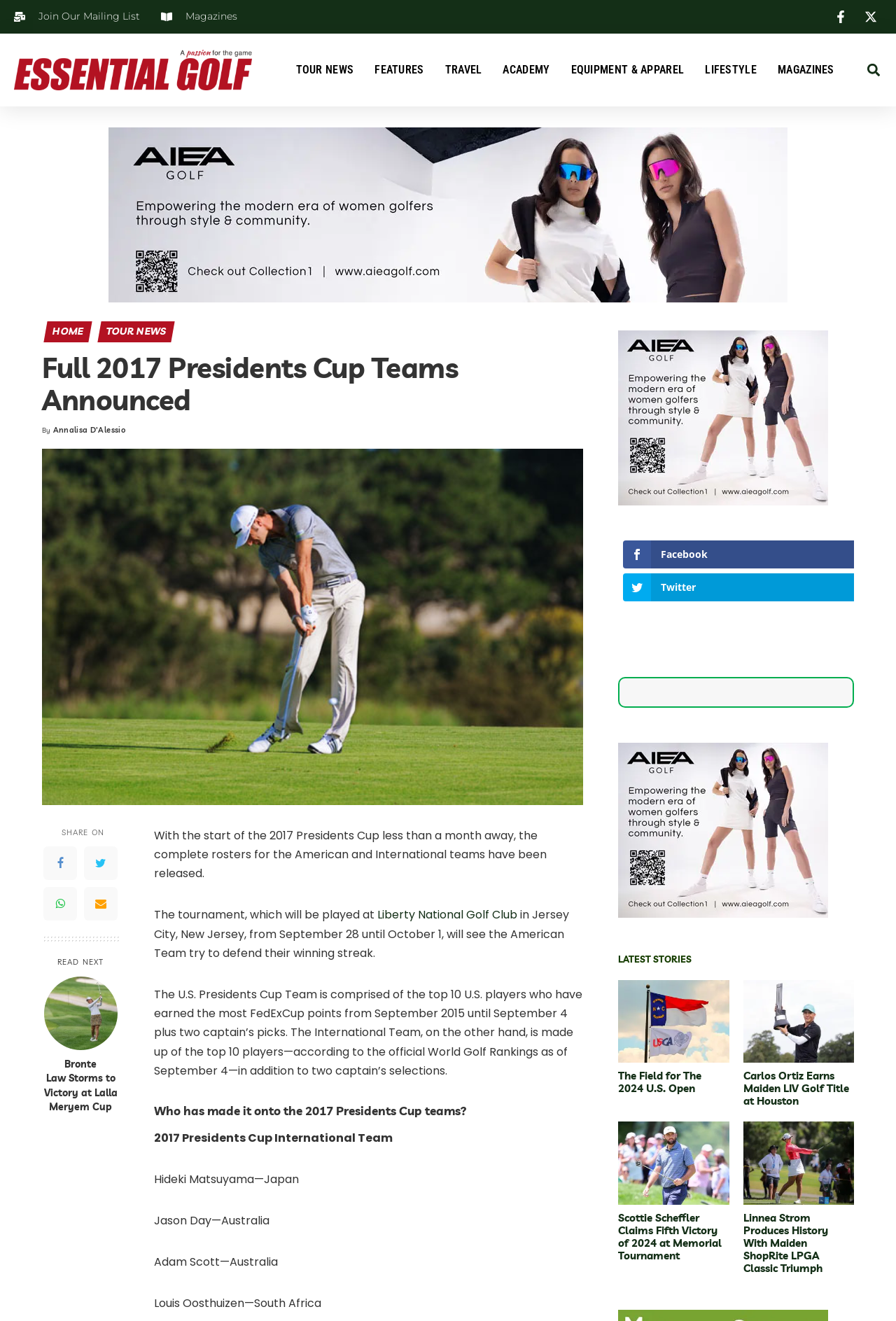Using the provided description Home, find the bounding box coordinates for the UI element. Provide the coordinates in (top-left x, top-left y, bottom-right x, bottom-right y) format, ensuring all values are between 0 and 1.

[0.049, 0.243, 0.103, 0.259]